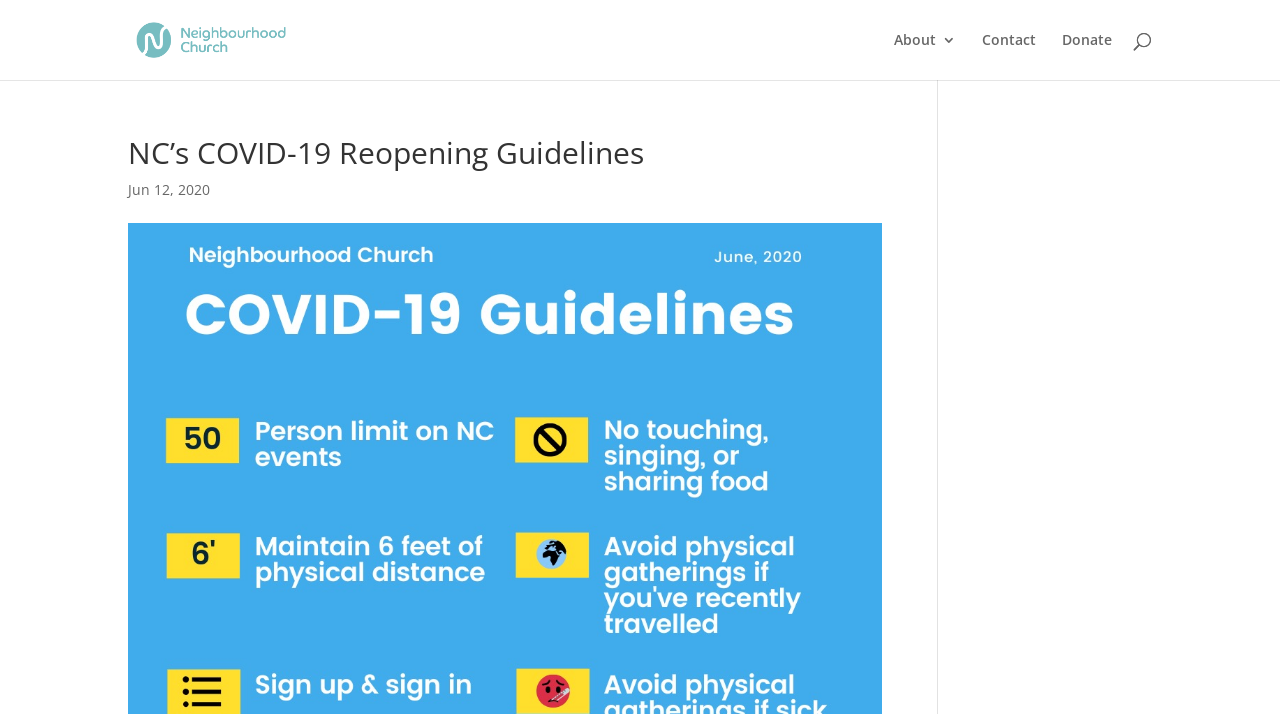Give a one-word or phrase response to the following question: How many links are in the top navigation bar?

3